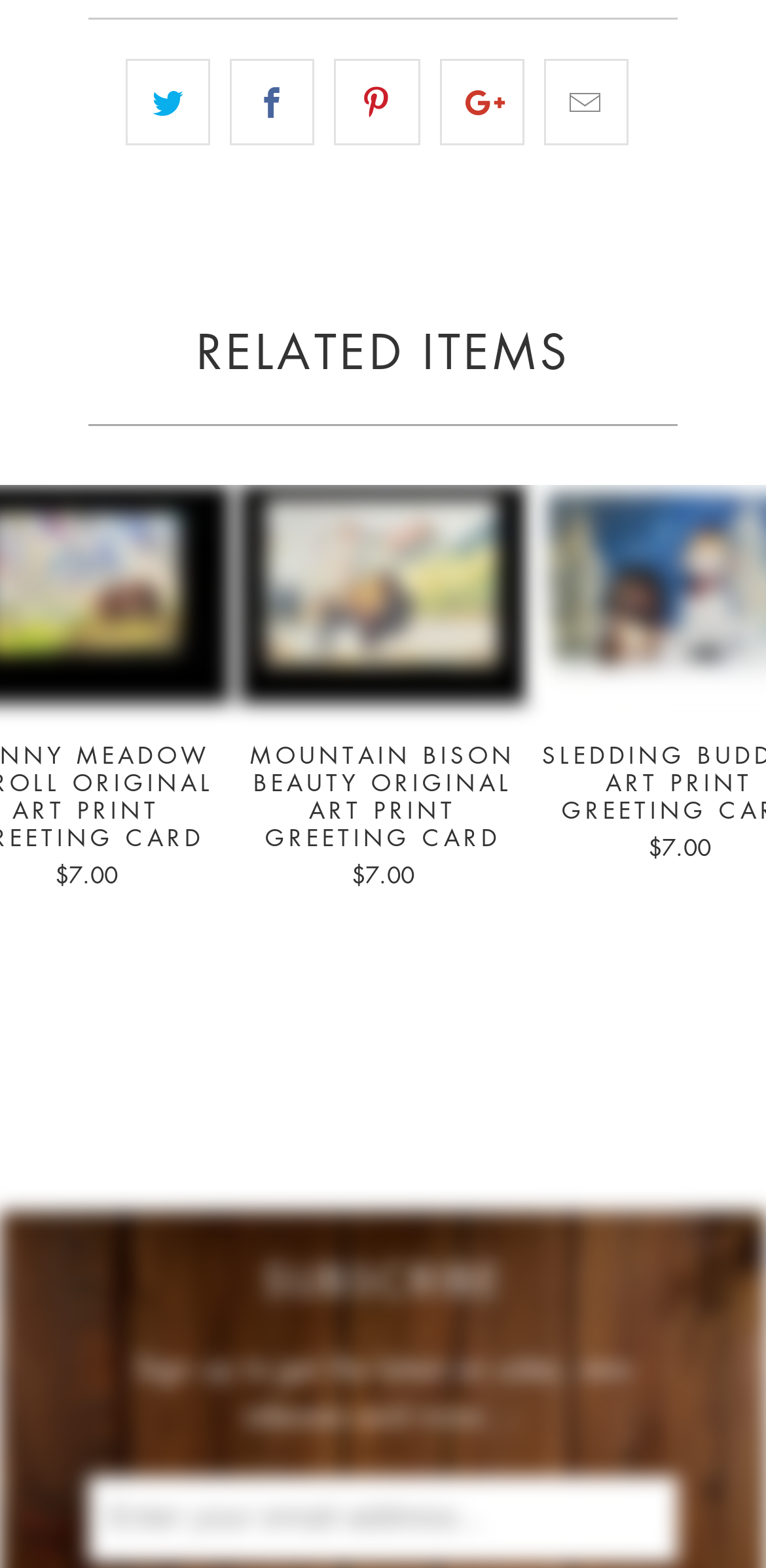Identify the bounding box of the UI element described as follows: "name="contact[email]" placeholder="Enter your email address..."". Provide the coordinates as four float numbers in the range of 0 to 1 [left, top, right, bottom].

[0.115, 0.942, 0.885, 0.997]